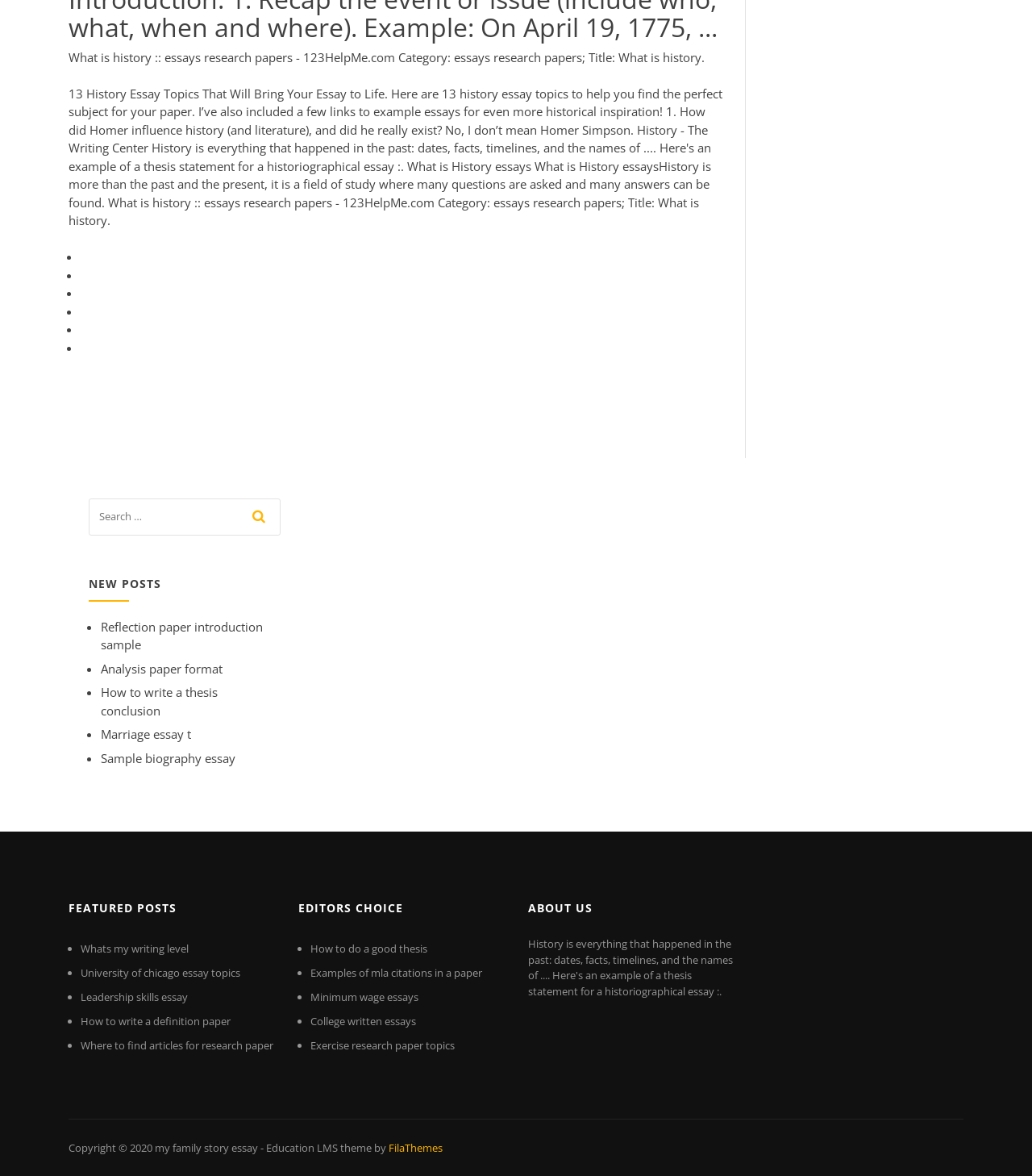Find the bounding box coordinates for the element that must be clicked to complete the instruction: "read reflection paper introduction sample". The coordinates should be four float numbers between 0 and 1, indicated as [left, top, right, bottom].

[0.098, 0.526, 0.255, 0.555]